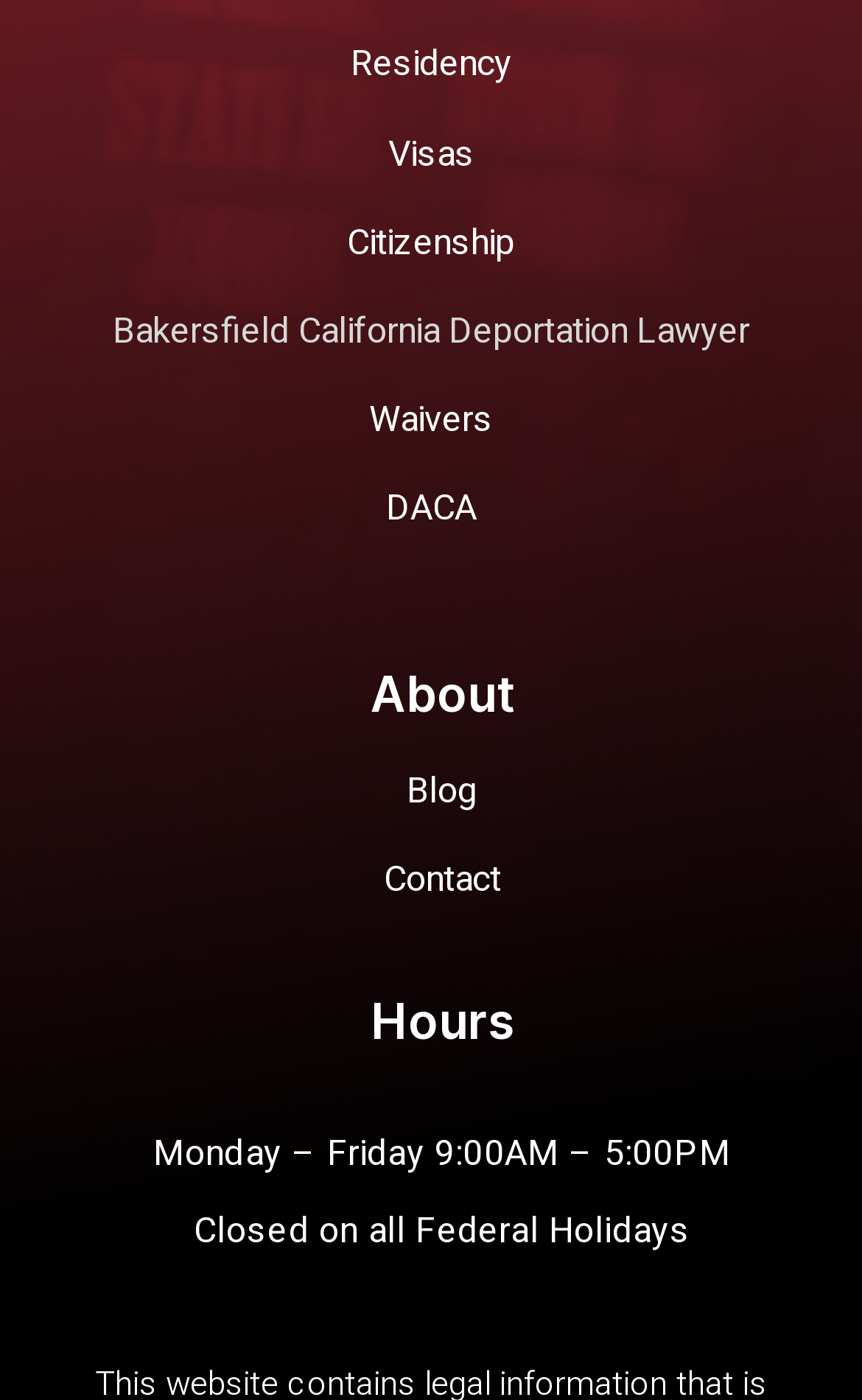Specify the bounding box coordinates of the element's area that should be clicked to execute the given instruction: "Check the office hours". The coordinates should be four float numbers between 0 and 1, i.e., [left, top, right, bottom].

[0.036, 0.708, 0.99, 0.753]